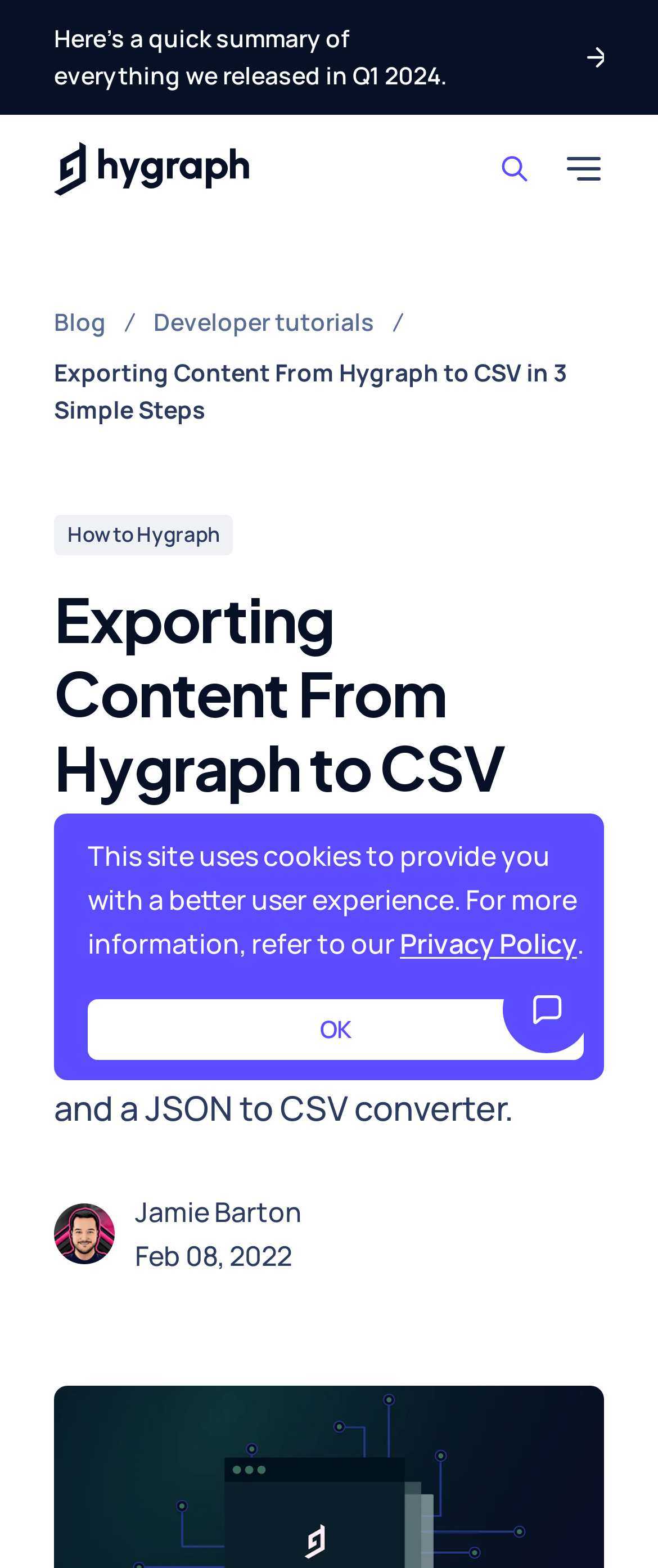Could you determine the bounding box coordinates of the clickable element to complete the instruction: "Click the Hygraph logo"? Provide the coordinates as four float numbers between 0 and 1, i.e., [left, top, right, bottom].

[0.082, 0.09, 0.379, 0.125]